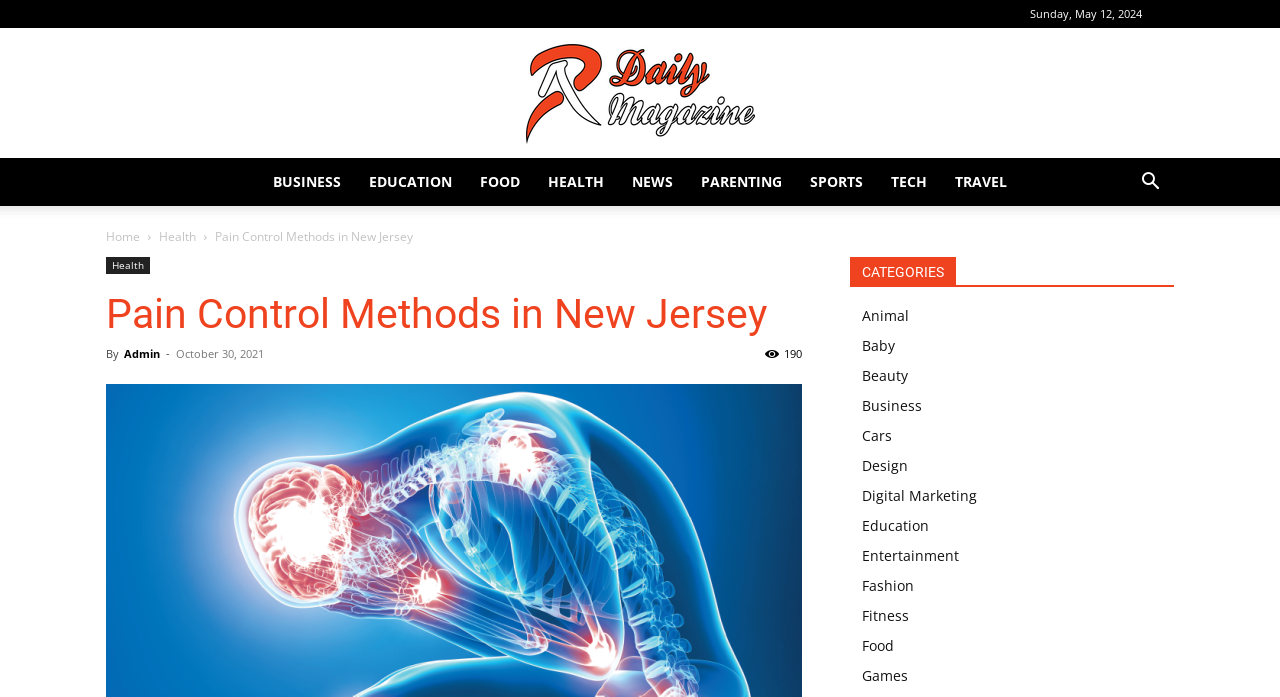Given the webpage screenshot and the description, determine the bounding box coordinates (top-left x, top-left y, bottom-right x, bottom-right y) that define the location of the UI element matching this description: Digital Marketing

[0.673, 0.697, 0.763, 0.725]